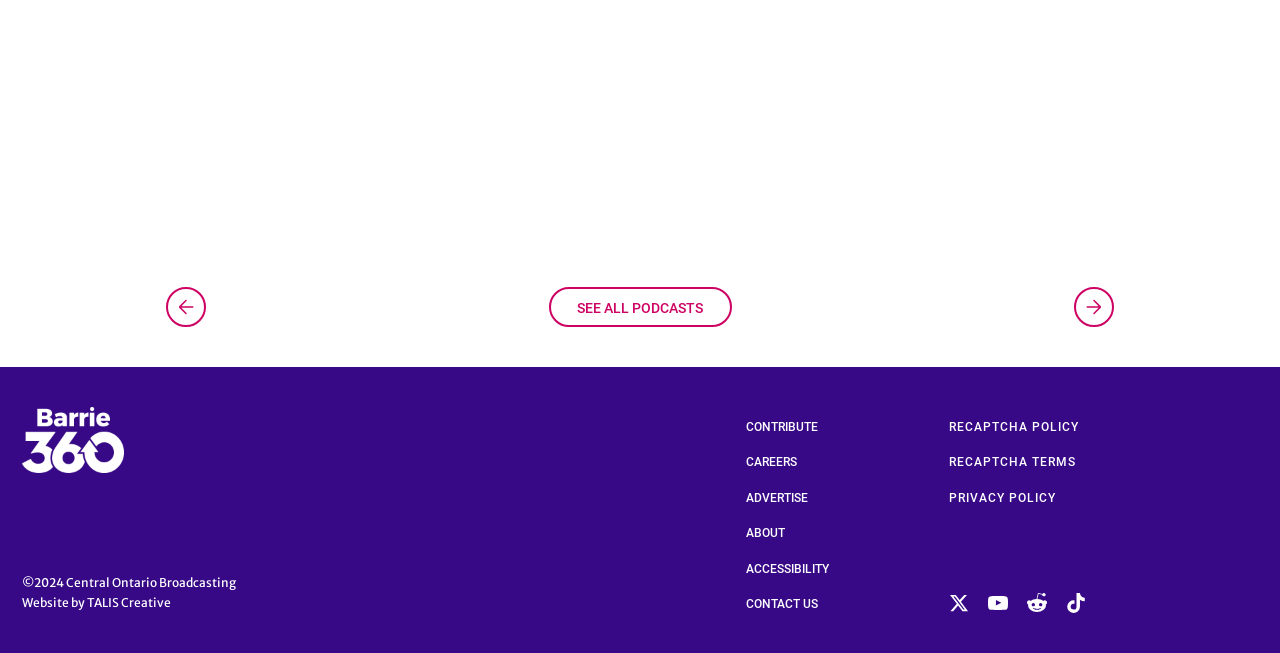Respond to the question below with a single word or phrase: What is the name of the broadcasting company?

Central Ontario Broadcasting